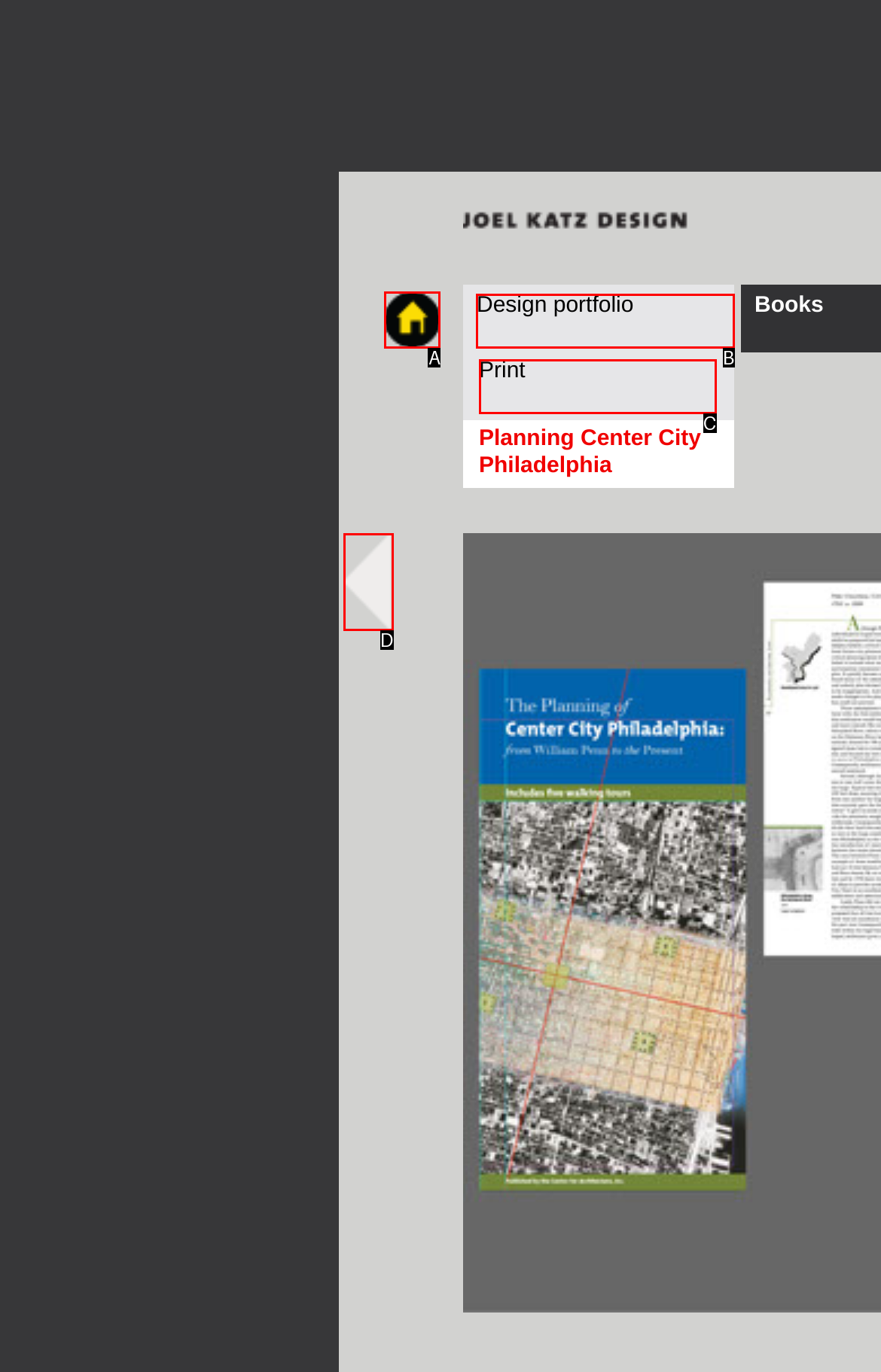Find the HTML element that corresponds to the description: Print. Indicate your selection by the letter of the appropriate option.

C